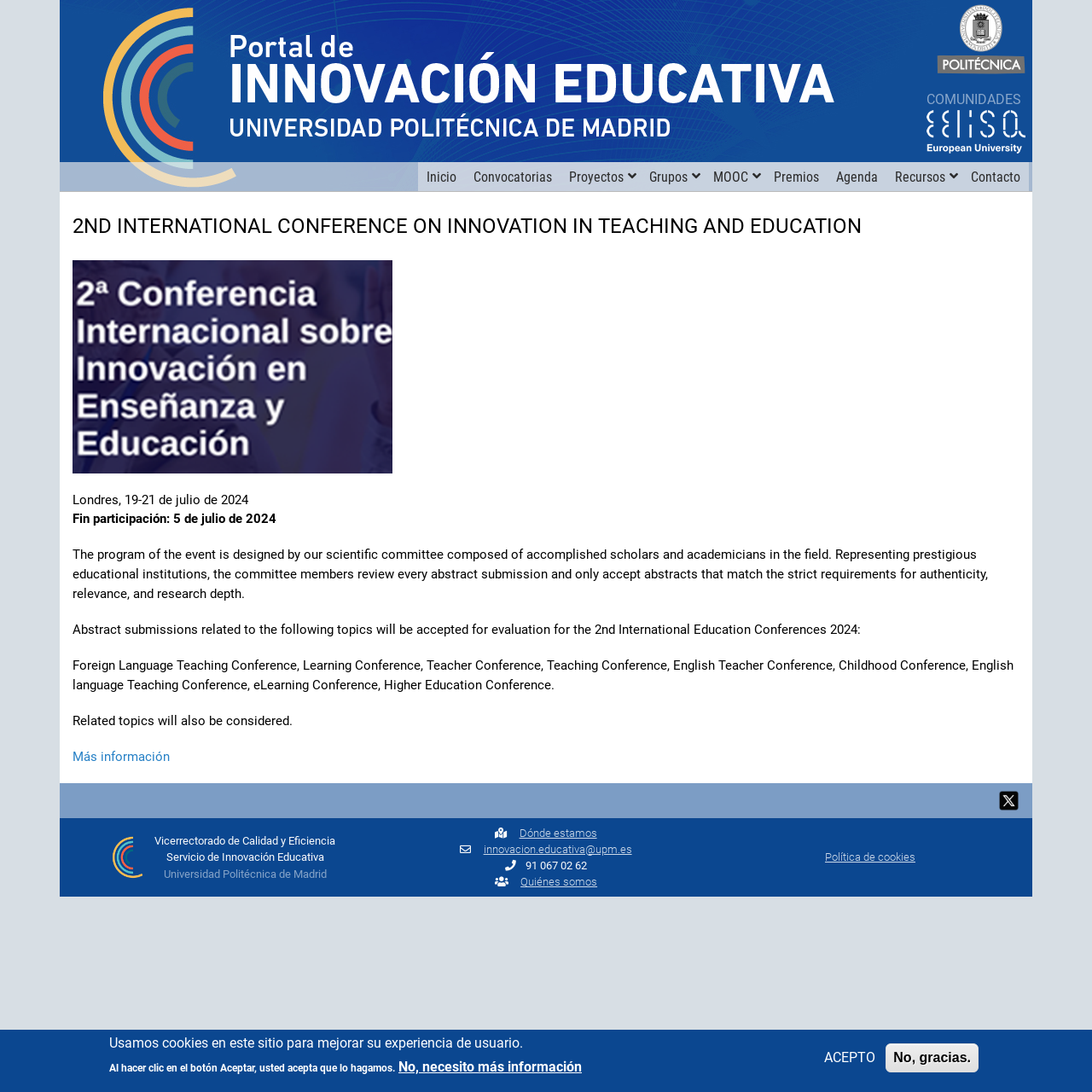Based on the image, please respond to the question with as much detail as possible:
What is the event date of the 2nd International Conference?

I found the event date by looking at the article section of the webpage, where it is mentioned as 'Londres, 19-21 de julio de 2024'.